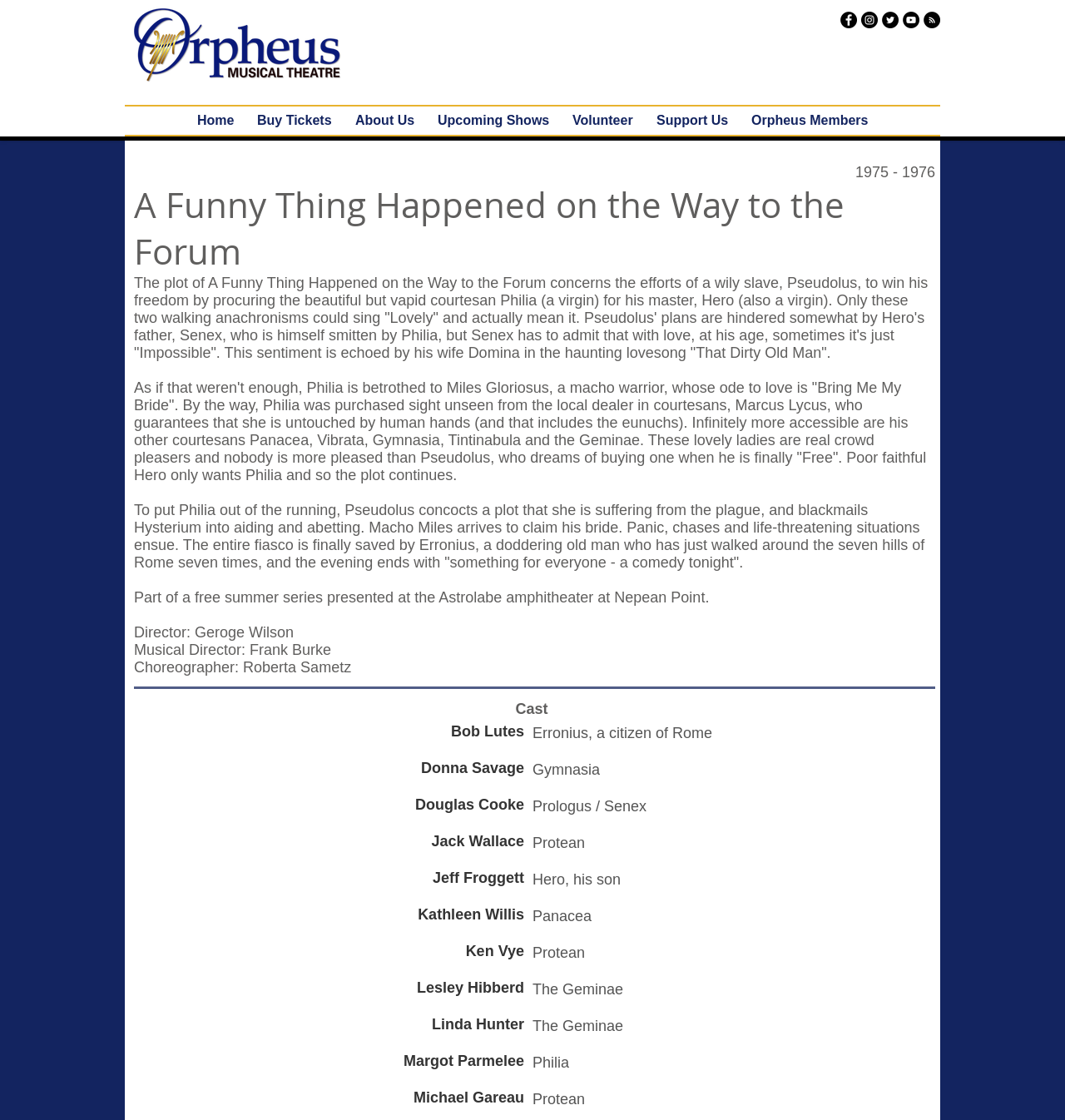Select the bounding box coordinates of the element I need to click to carry out the following instruction: "Click on Facebook link".

[0.789, 0.01, 0.805, 0.025]